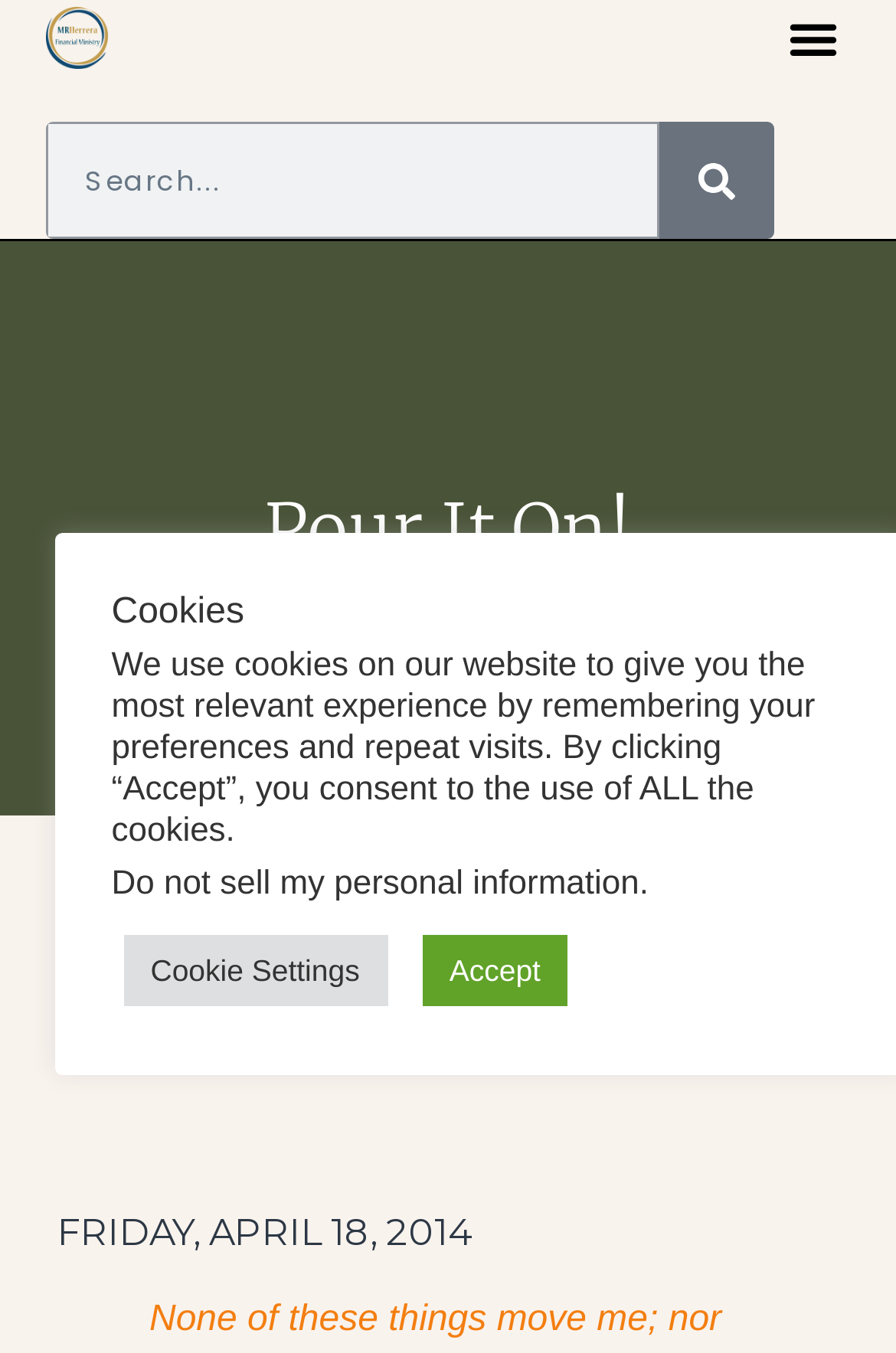Determine the main text heading of the webpage and provide its content.

Pour It On!